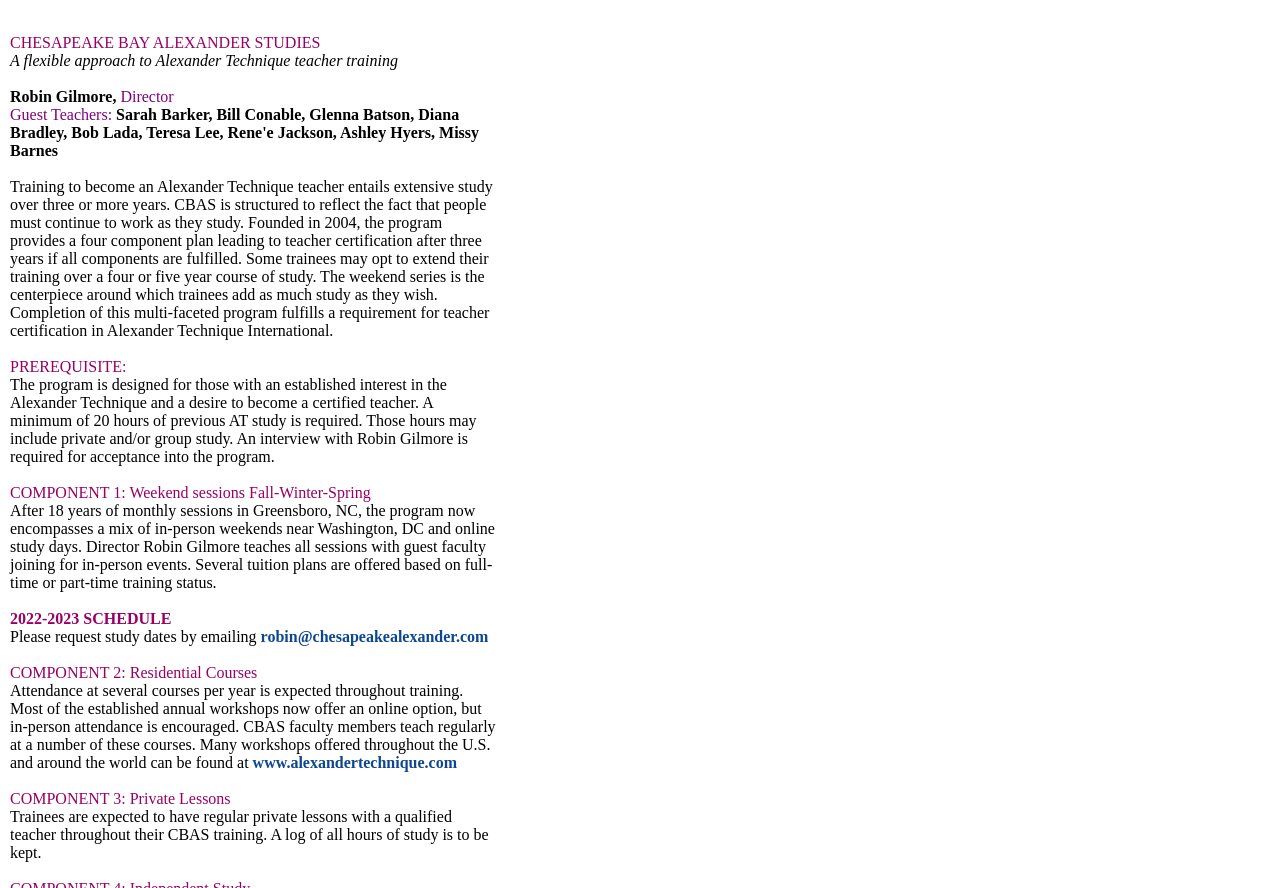Provide the bounding box coordinates for the UI element that is described as: "www.alexandertechnique.com".

[0.197, 0.849, 0.357, 0.868]